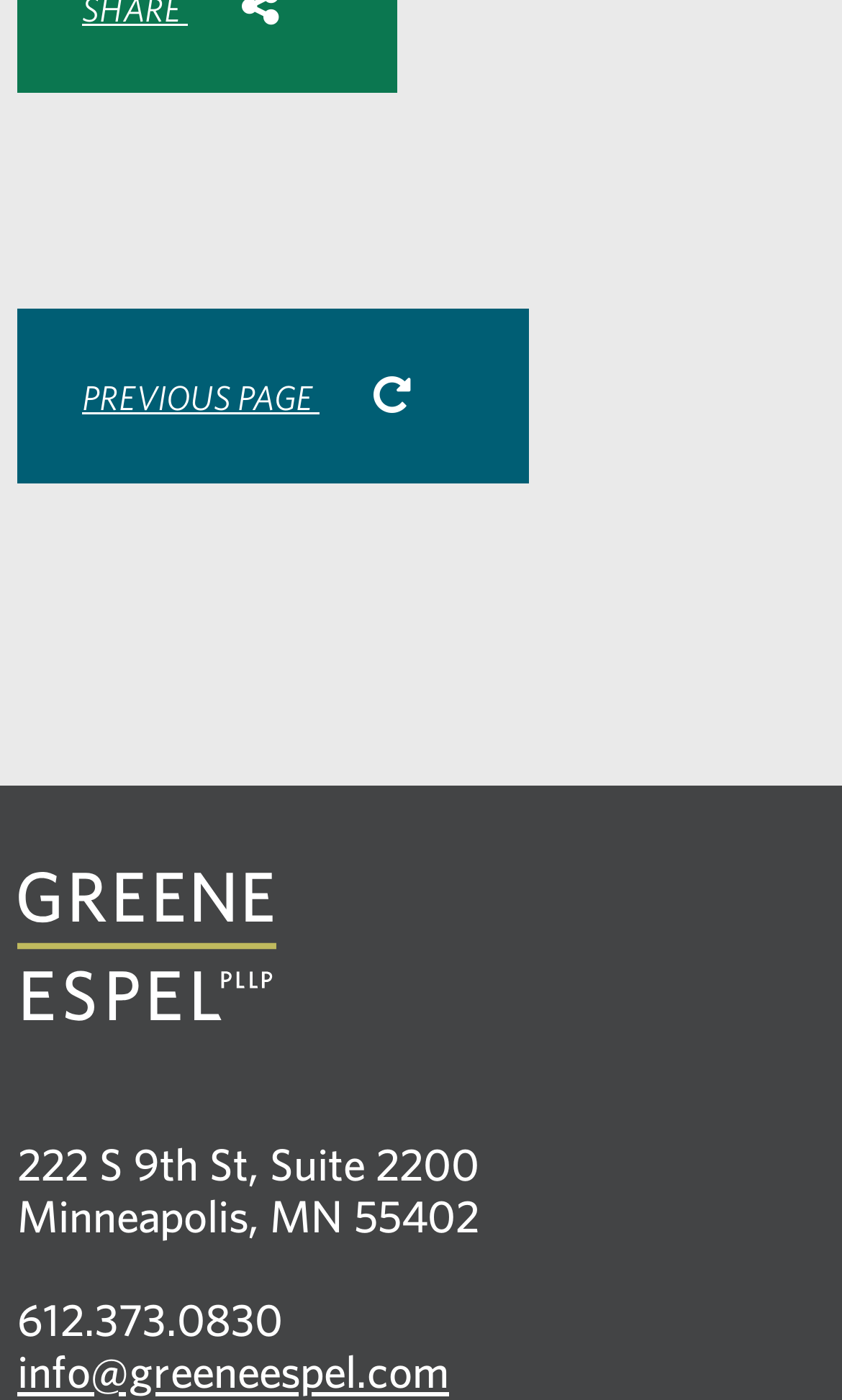Identify the bounding box of the UI element that matches this description: "parent_node: Website name="url"".

None